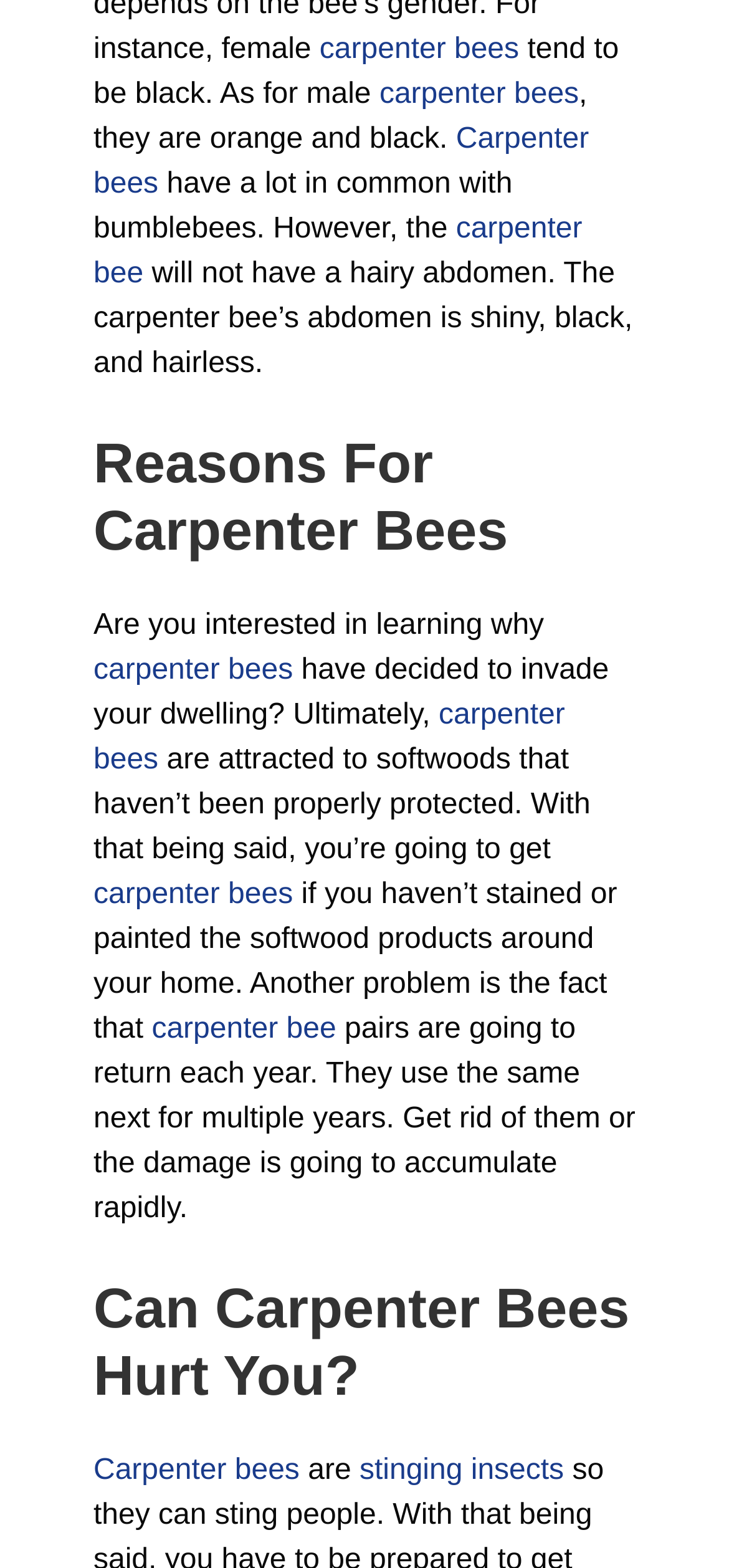Identify the bounding box coordinates of the clickable region required to complete the instruction: "learn about can carpenter bees hurt you". The coordinates should be given as four float numbers within the range of 0 and 1, i.e., [left, top, right, bottom].

[0.128, 0.814, 0.872, 0.9]